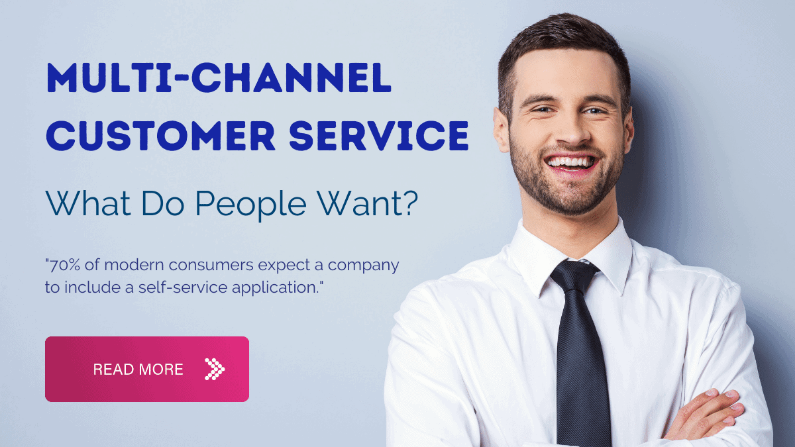Answer the question with a single word or phrase: 
What is the purpose of the button below the text?

To encourage viewers to read more